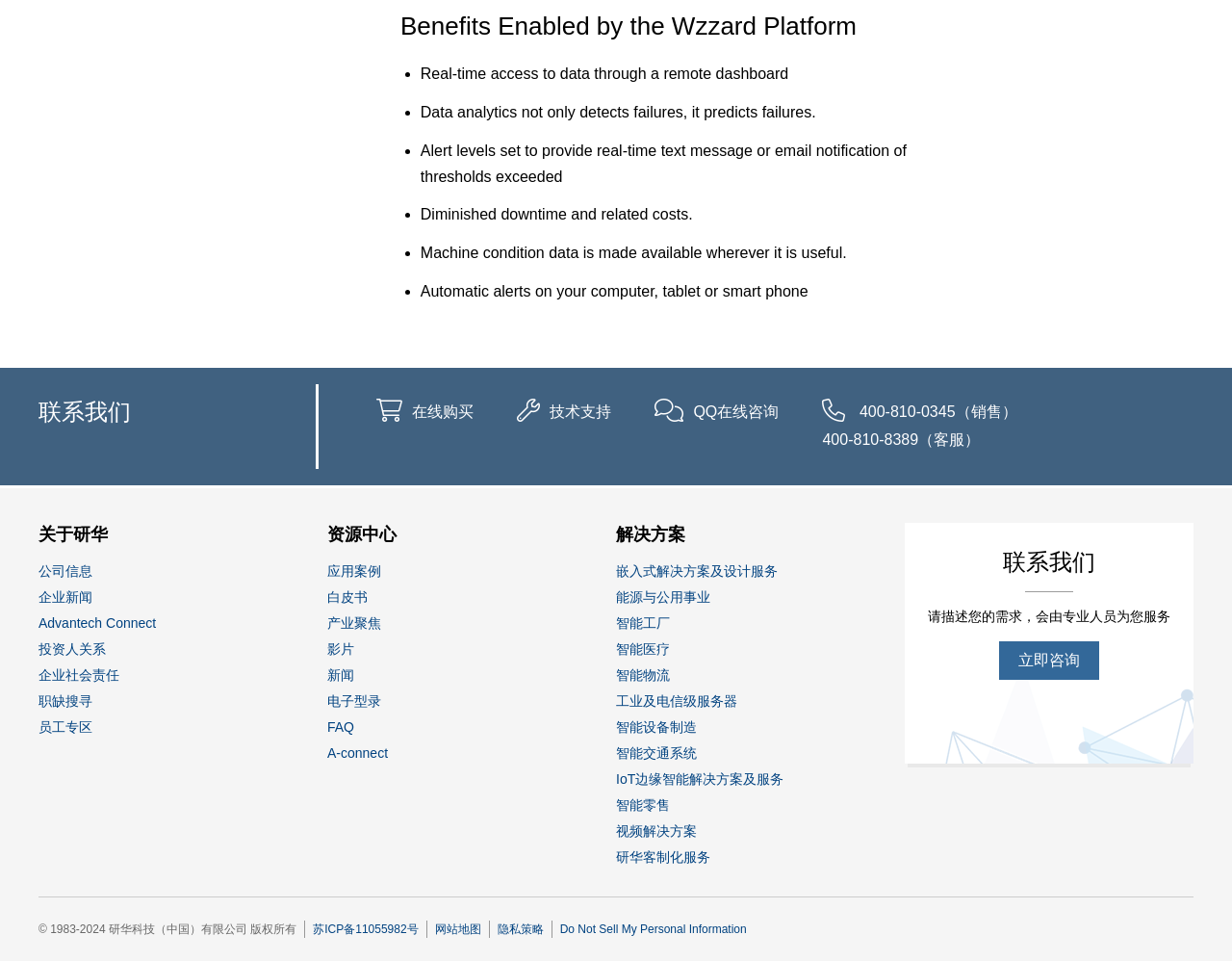What kind of solutions does the company provide?
Based on the visual content, answer with a single word or a brief phrase.

Embedded solutions